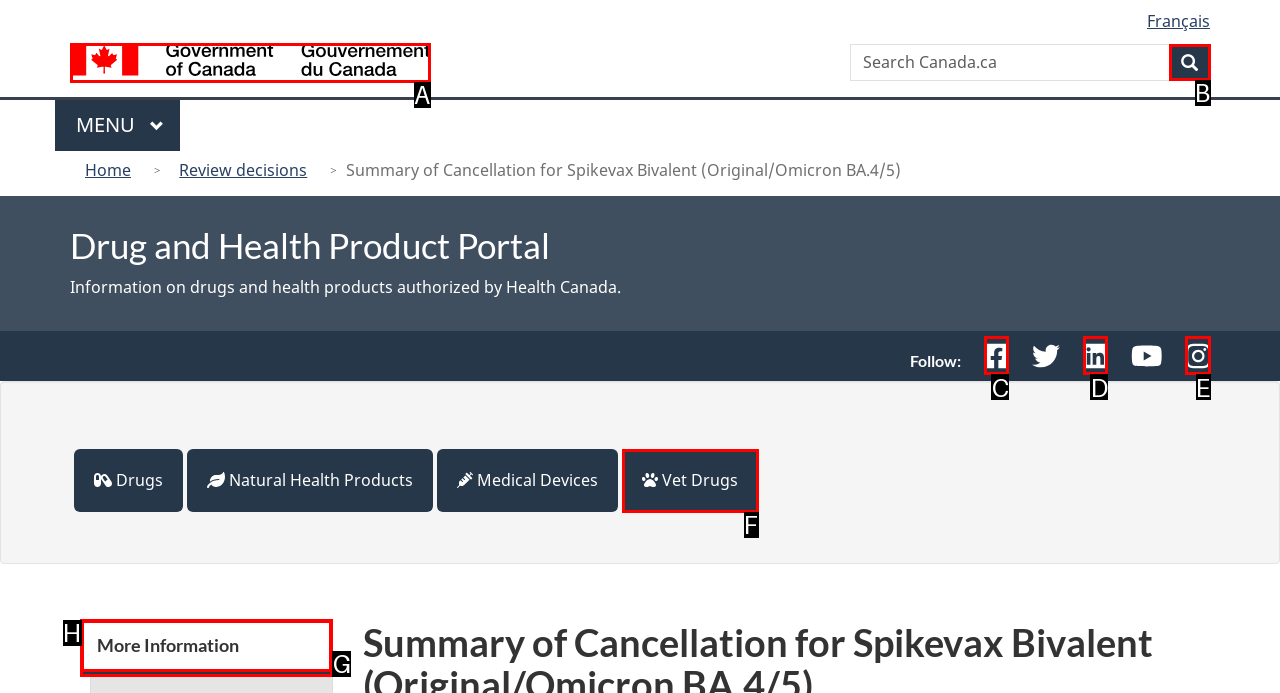From the provided options, which letter corresponds to the element described as: Search
Answer with the letter only.

B